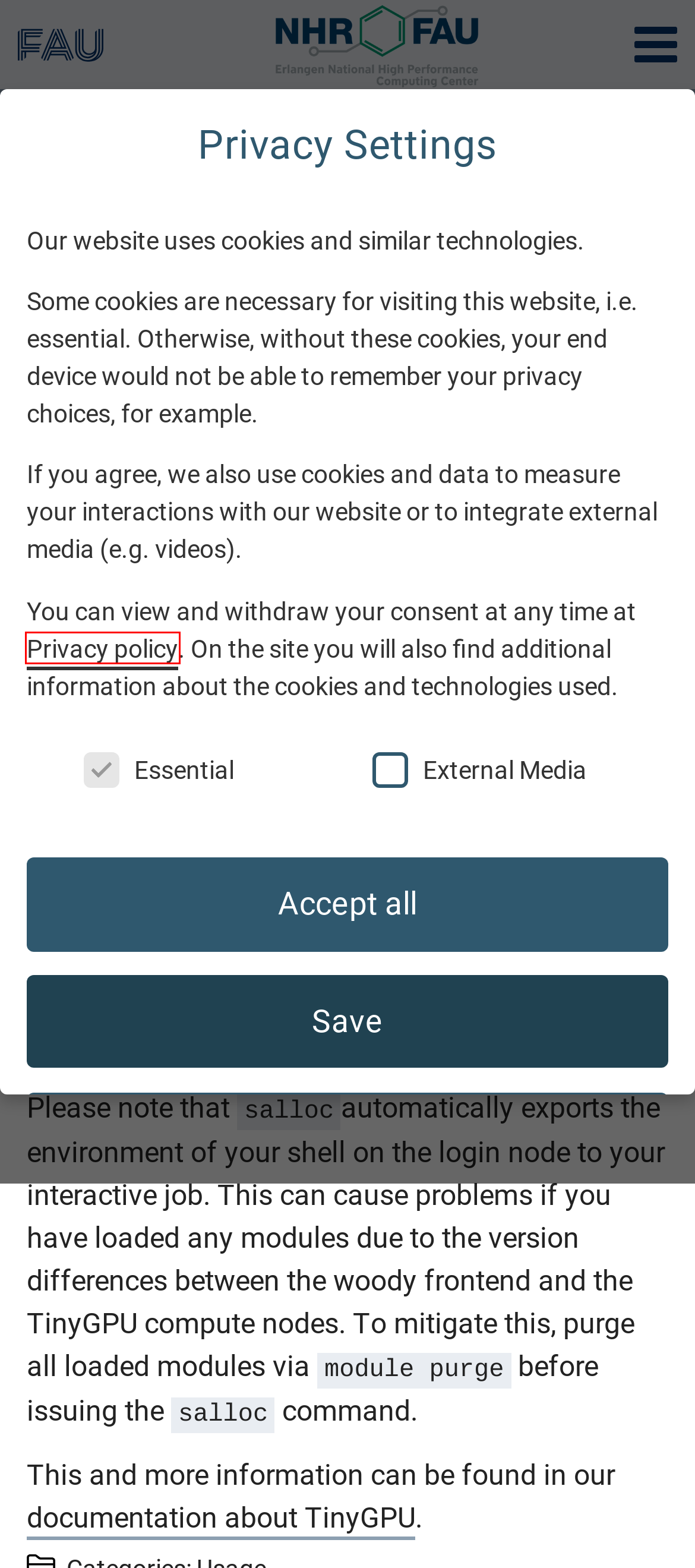A screenshot of a webpage is given, featuring a red bounding box around a UI element. Please choose the webpage description that best aligns with the new webpage after clicking the element in the bounding box. These are the descriptions:
A. FAQs - NHR@FAU HPC Documentation
B. Imprint
C. Category: All - NHR@FAU
D. NHR@FAU
E. Privacy
F. TinyGPU - NHR@FAU HPC Documentation
G. Accessibility
H. How to find us - Anfahrtsbeschreibung - NHR@FAU

E